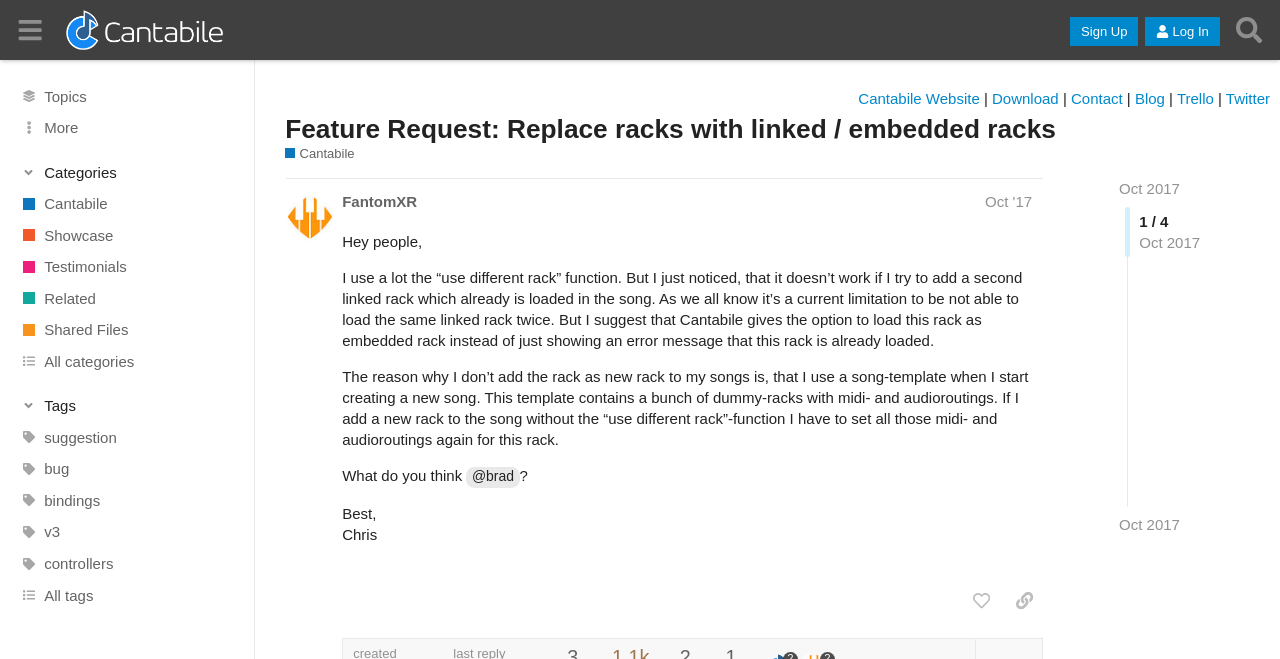Can you give a comprehensive explanation to the question given the content of the image?
What is the purpose of the 'use different rack' function?

I found the answer by reading the text in the webpage, which explains that the author uses the 'use different rack' function to avoid setting midi/audio routings again for a new rack.